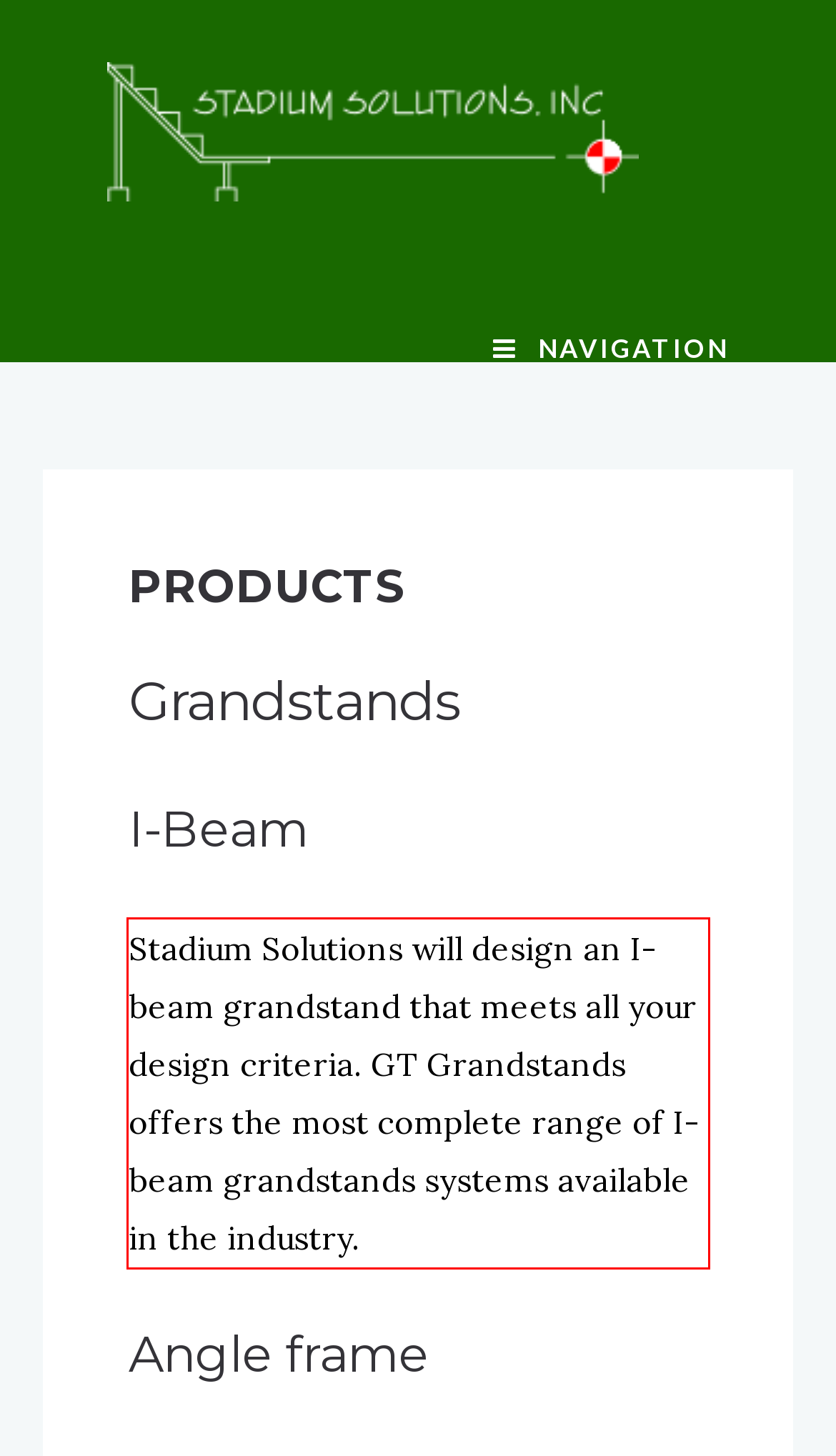From the provided screenshot, extract the text content that is enclosed within the red bounding box.

Stadium Solutions will design an I-beam grandstand that meets all your design criteria. GT Grandstands offers the most complete range of I-beam grandstands systems available in the industry.